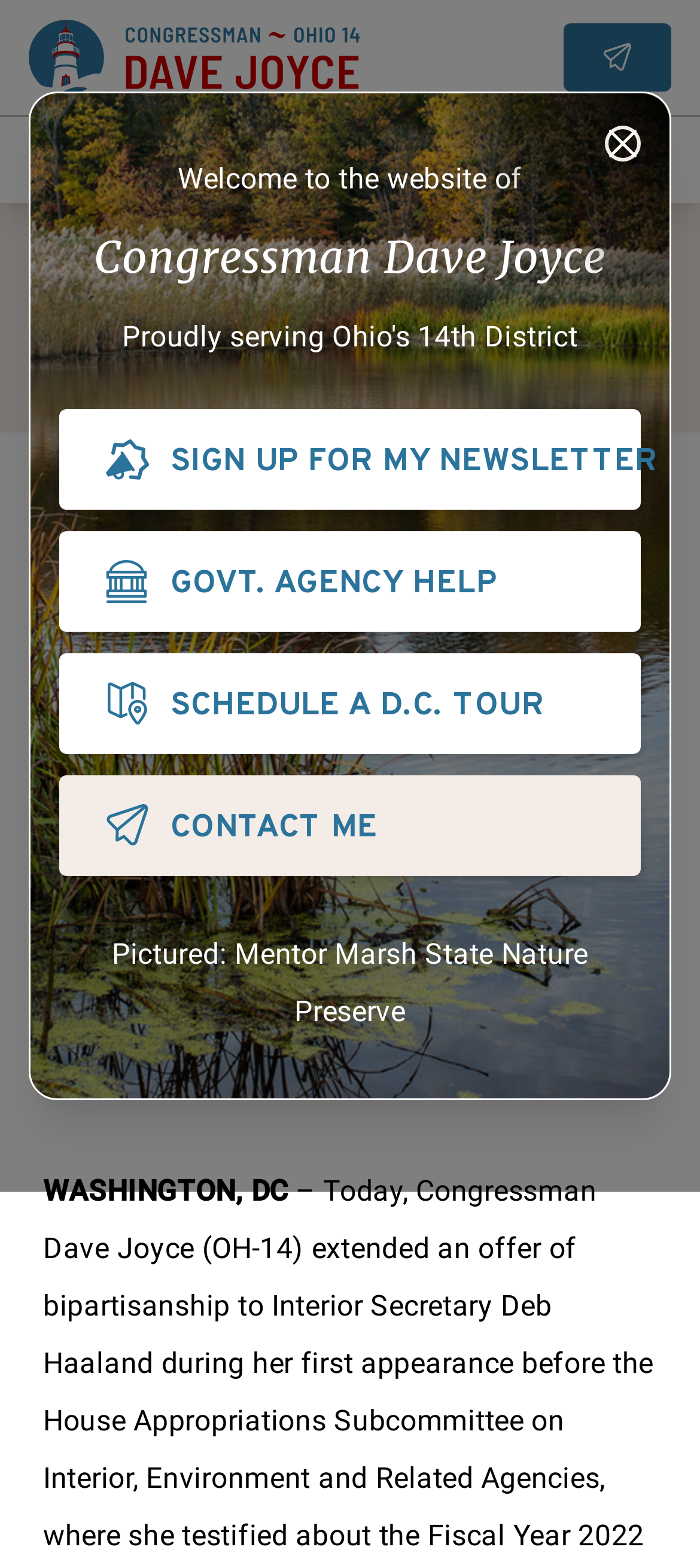Please determine the bounding box coordinates of the area that needs to be clicked to complete this task: 'Close the dialog'. The coordinates must be four float numbers between 0 and 1, formatted as [left, top, right, bottom].

[0.864, 0.08, 0.915, 0.103]